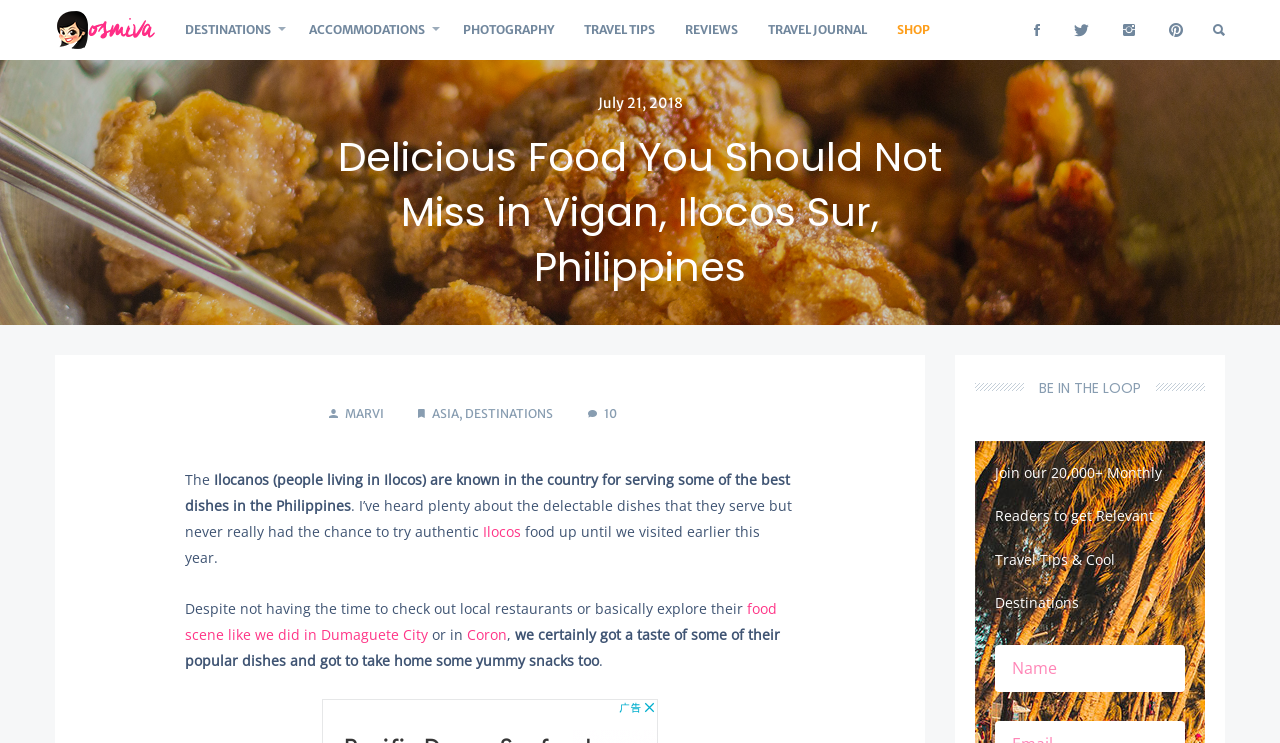What is the date of the article?
Refer to the image and give a detailed answer to the question.

The date of the article can be found in the middle of the webpage, where the time element is displayed, which shows the date 'July 21, 2018'.